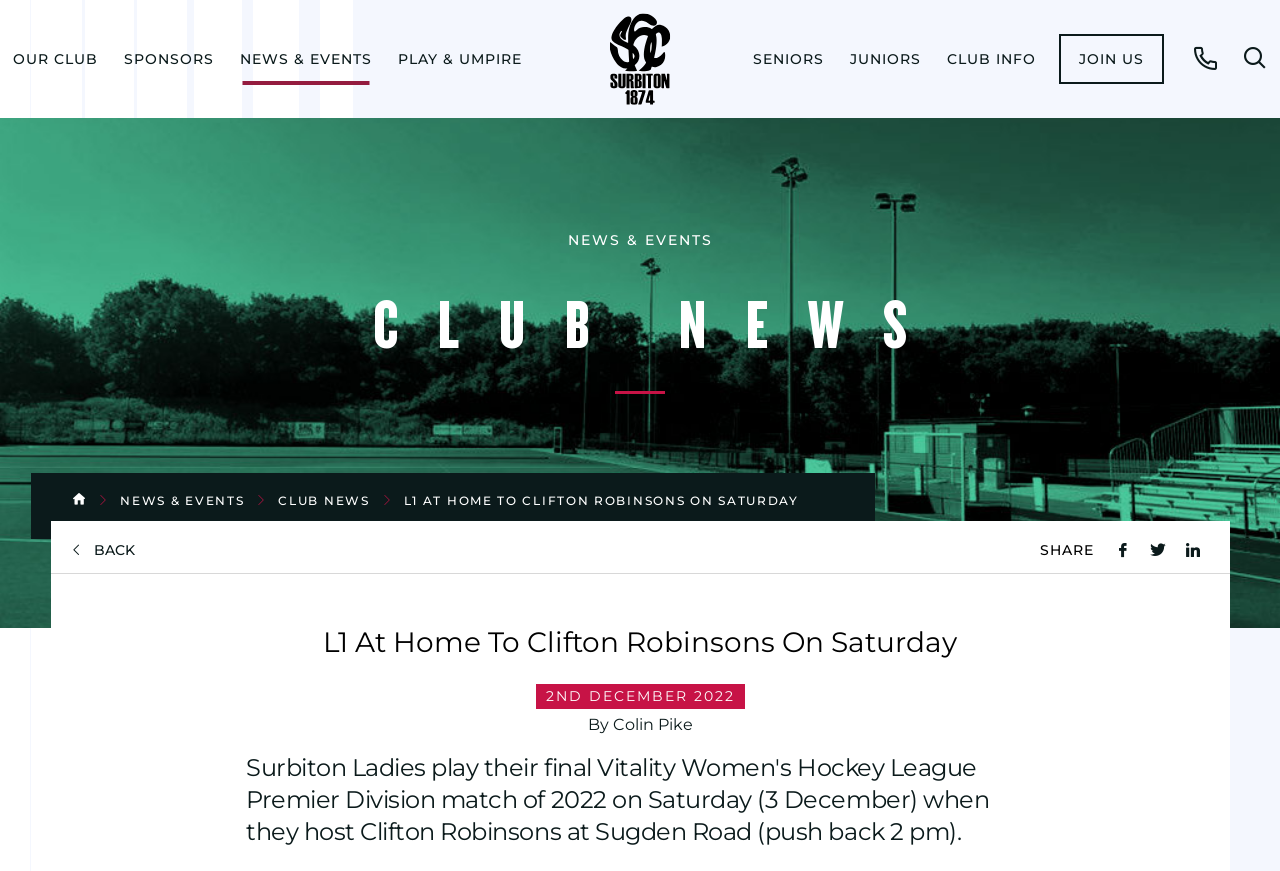Respond with a single word or phrase for the following question: 
What is the orientation of the menubar?

horizontal